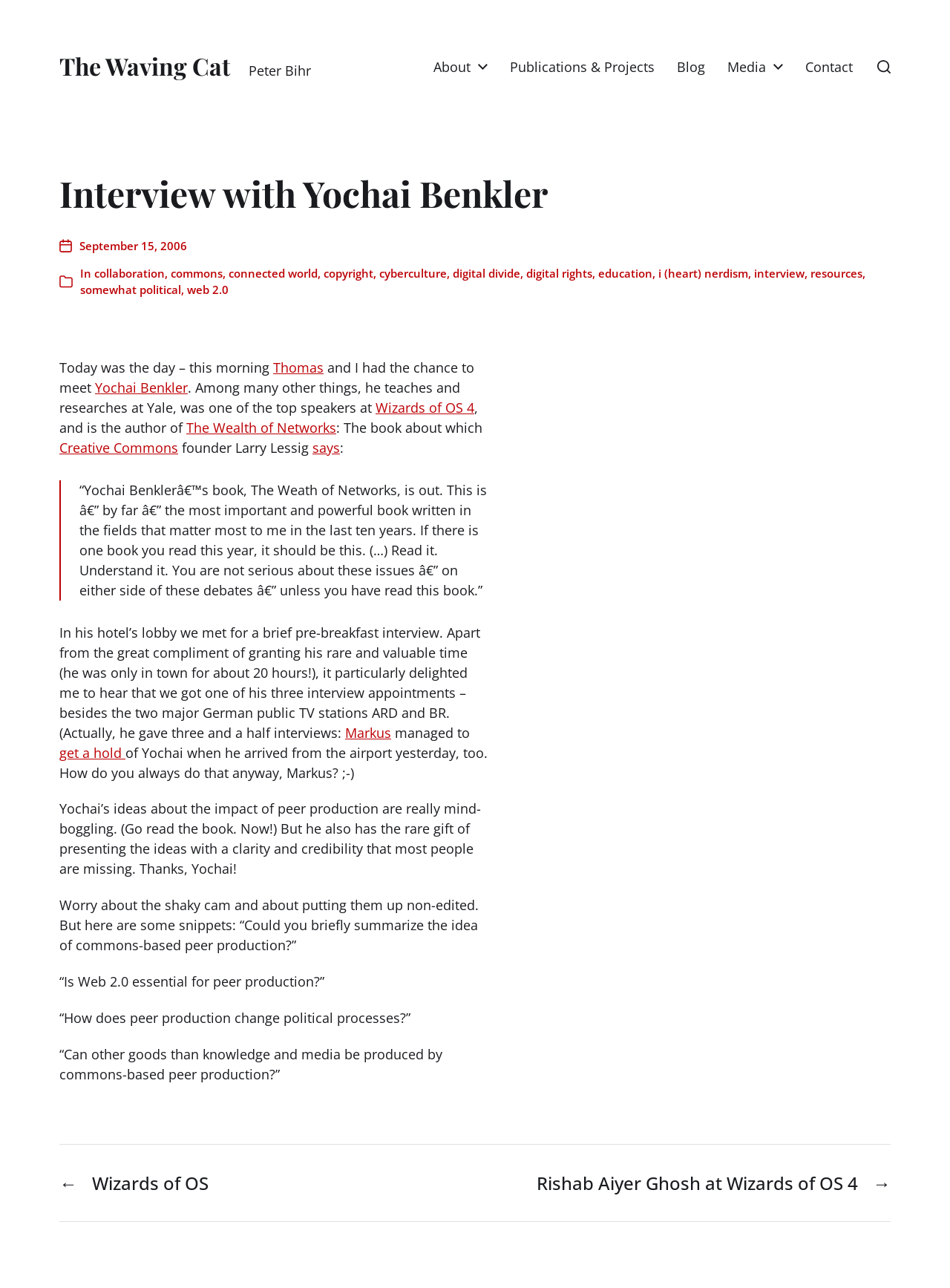Detail the webpage's structure and highlights in your description.

This webpage is an interview with Yochai Benkler, titled "The Waving Cat". At the top, there are several links to different sections of the website, including "About", "Publications & Projects", "Blog", "Media", and "Contact". 

Below these links, there is a header section with the title "Interview with Yochai Benkler" and a post date of September 15, 2006. The header also includes several links to related topics, such as "collaboration", "commons", "connected world", "copyright", and "cyberculture".

The main content of the webpage is an interview with Yochai Benkler, which is divided into several sections. The first section introduces Yochai Benkler, mentioning that he teaches and researches at Yale and is the author of "The Wealth of Networks". There is also a quote from Larry Lessig, the founder of Creative Commons, praising Yochai Benkler's book.

The next section is a blockquote with a longer quote from Larry Lessig, emphasizing the importance of Yochai Benkler's book. 

The interview itself is divided into several snippets, each with a question and a brief summary of Yochai Benkler's response. The questions include "Could you briefly summarize the idea of commons-based peer production?", "Is Web 2.0 essential for peer production?", "How does peer production change political processes?", and "Can other goods than knowledge and media be produced by commons-based peer production?".

At the bottom of the webpage, there is a navigation section with links to previous and next posts, titled "Wizards of OS" and "Rishab Aiyer Ghosh at Wizards of OS 4", respectively.